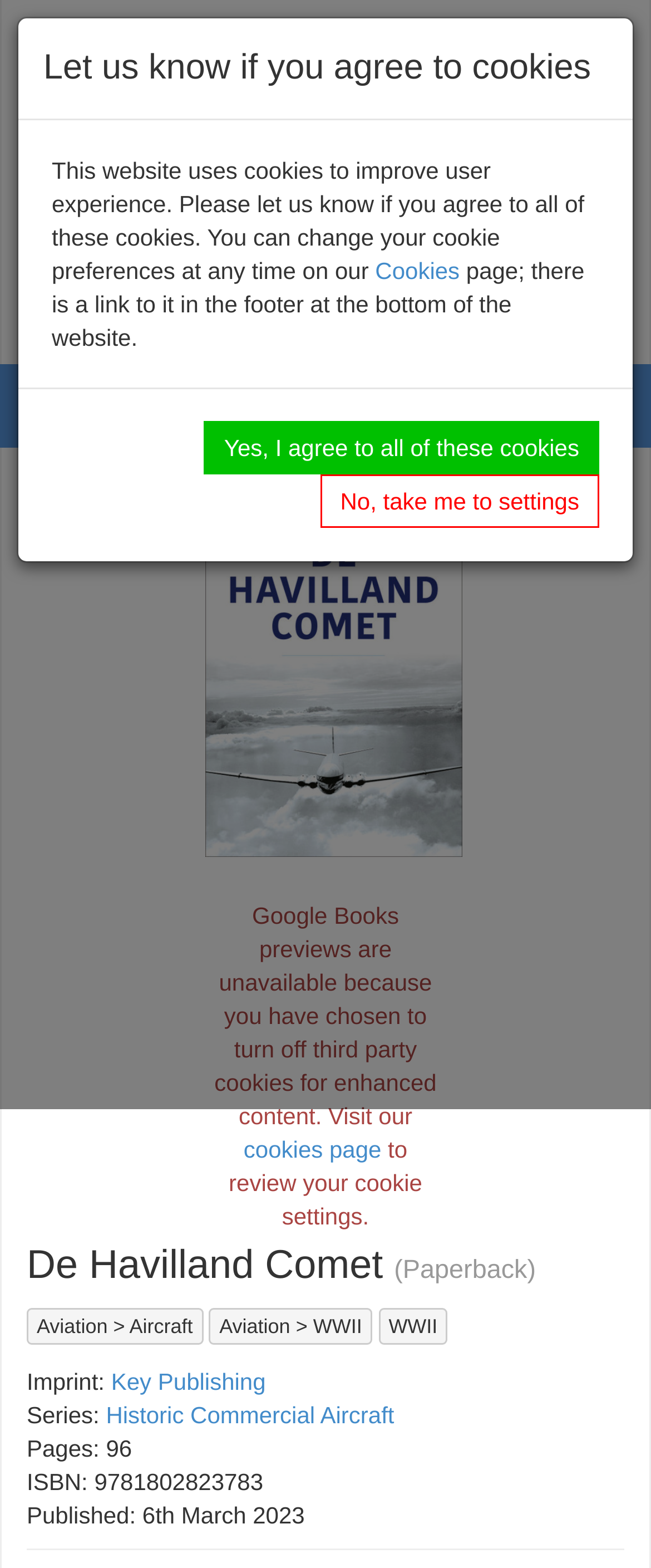What is the name of the book?
Please respond to the question with a detailed and thorough explanation.

I found the answer by looking at the heading element with the text 'De Havilland Comet (Paperback)' which is likely to be the title of the book.